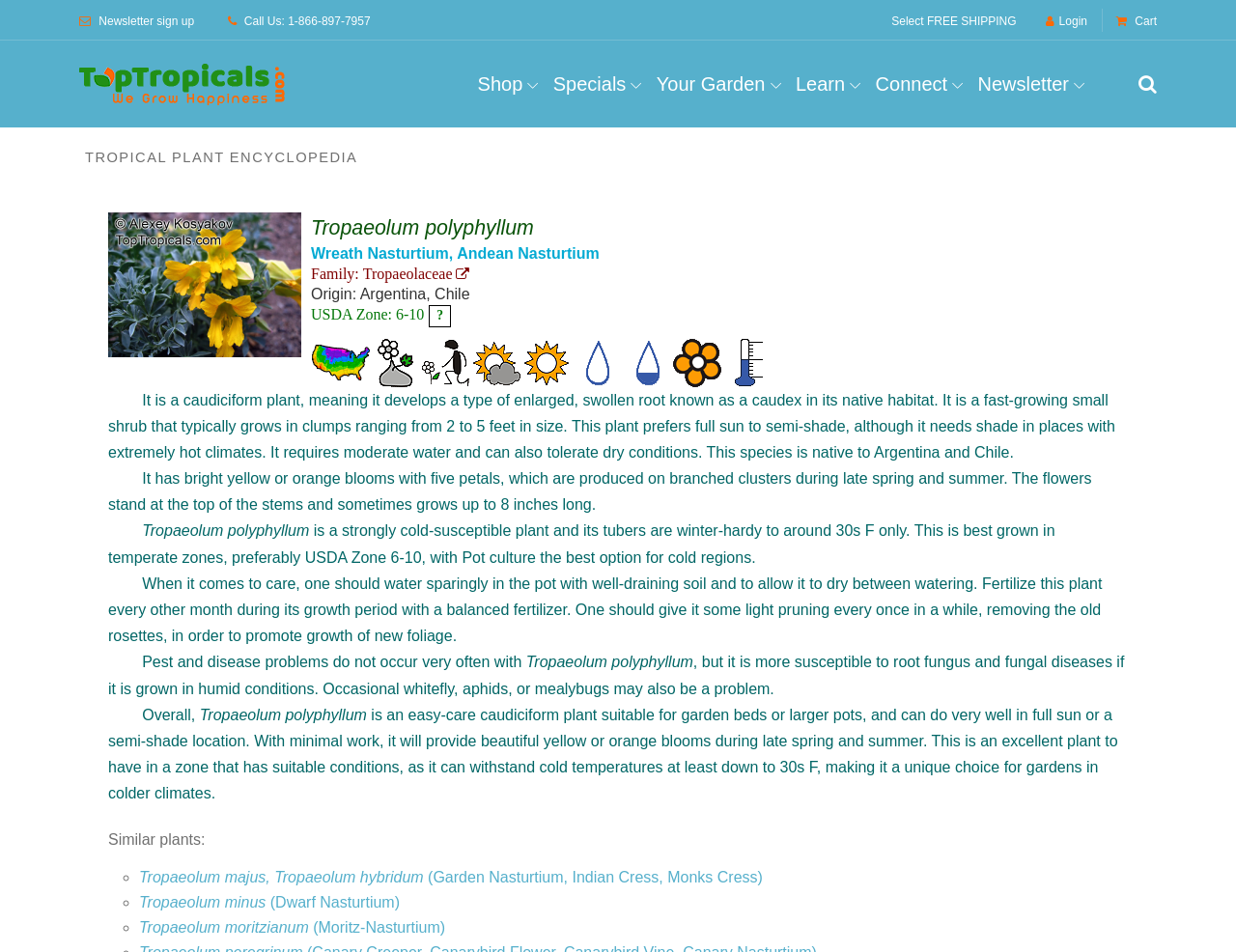Find and indicate the bounding box coordinates of the region you should select to follow the given instruction: "Sign up for the newsletter".

[0.064, 0.016, 0.157, 0.028]